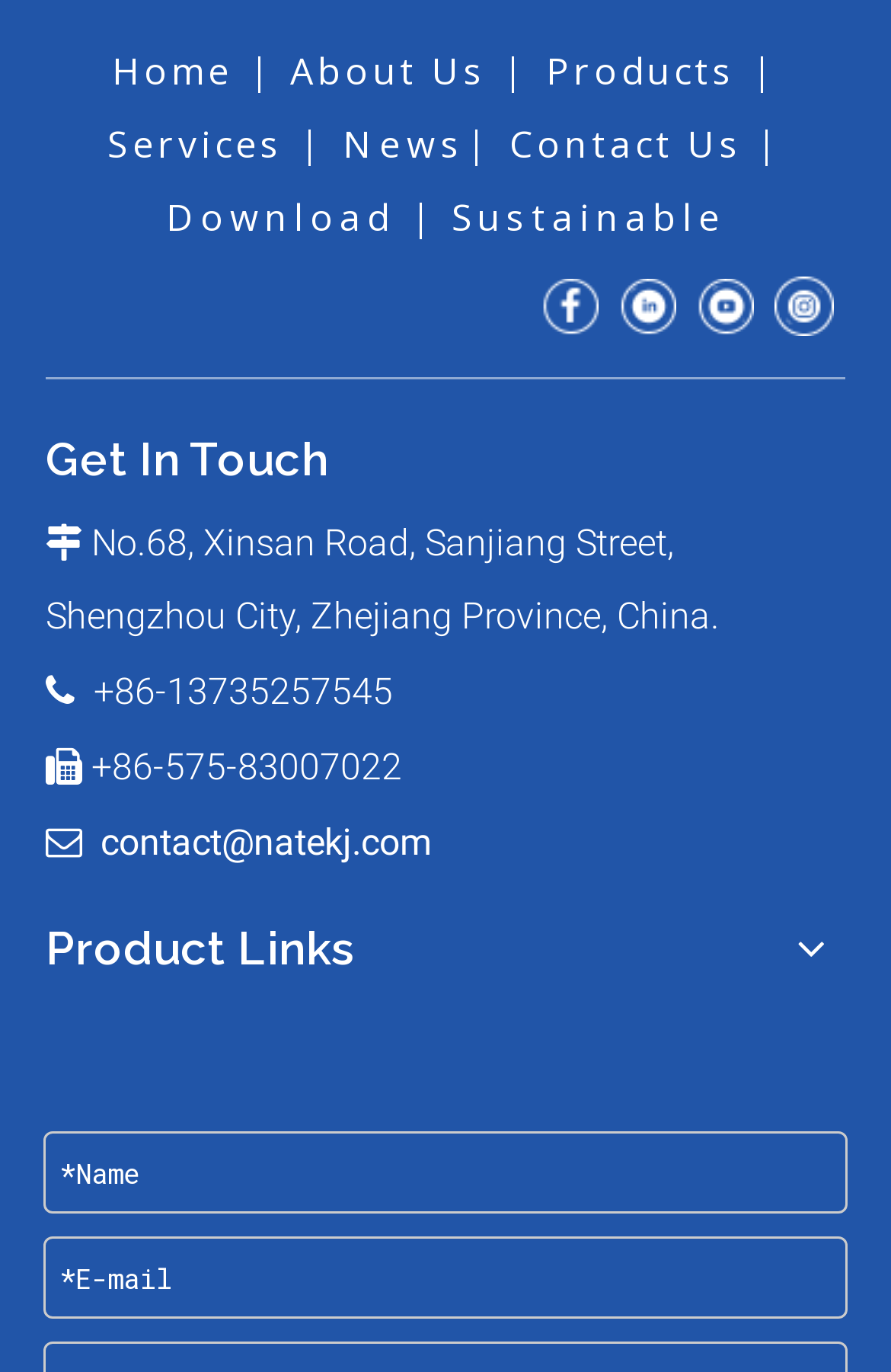Identify the bounding box coordinates for the element you need to click to achieve the following task: "Click on About Us". Provide the bounding box coordinates as four float numbers between 0 and 1, in the form [left, top, right, bottom].

[0.31, 0.033, 0.546, 0.07]